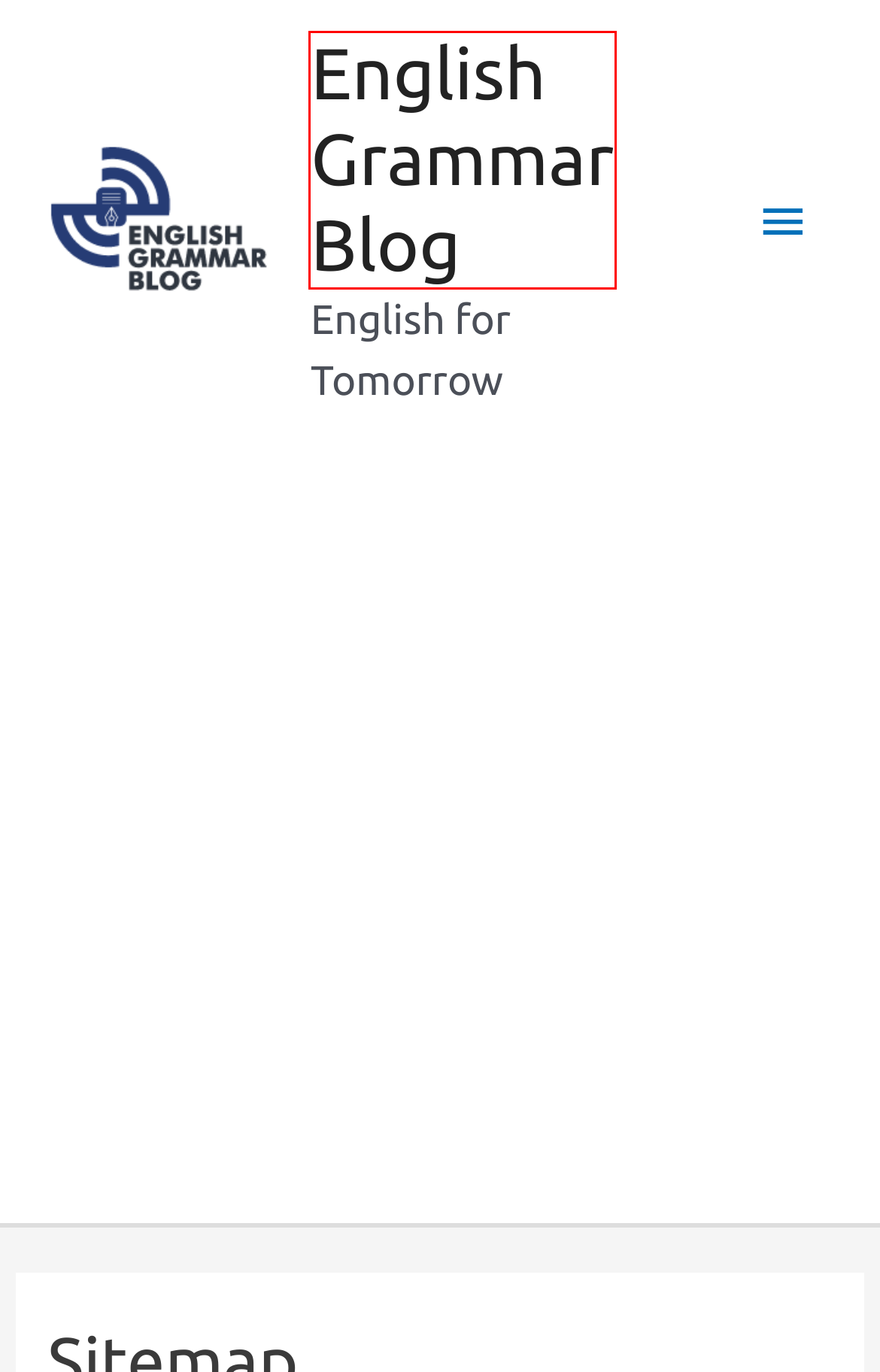Examine the screenshot of a webpage featuring a red bounding box and identify the best matching webpage description for the new page that results from clicking the element within the box. Here are the options:
A. June 2019 - English Grammar Blog
B. IELTS scoring in detail - English Grammar Blog
C. April 2020 - English Grammar Blog
D. English Grammar Archives - English Grammar Blog
E. 5 Steps of Writing a Topic in English - English Grammar Blog
F. English Grammar Blog - English for Tomorrow
G. August 2019 - English Grammar Blog
H. IELTS Speaking Archives - English Grammar Blog

F